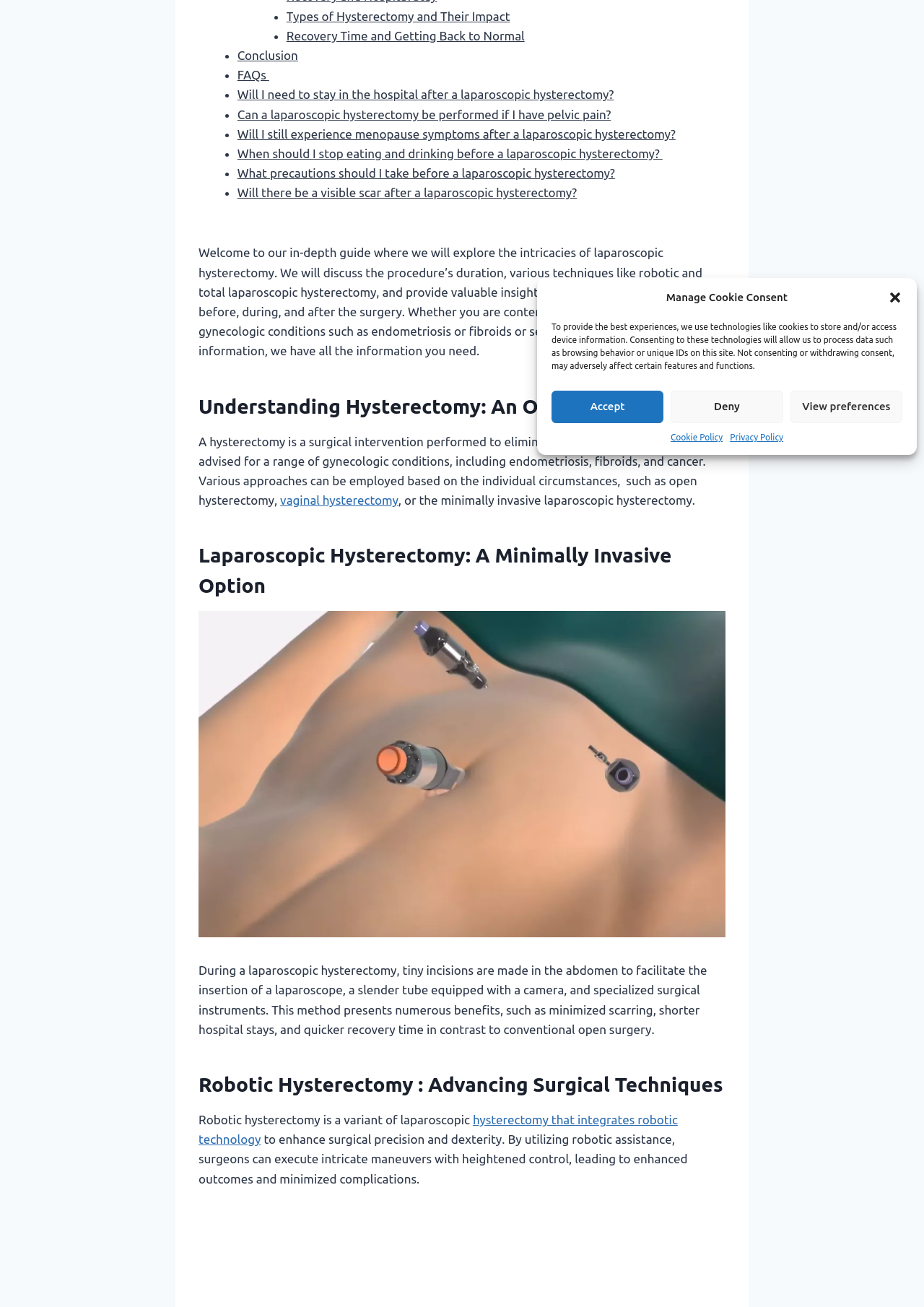Please determine the bounding box coordinates for the UI element described here. Use the format (top-left x, top-left y, bottom-right x, bottom-right y) with values bounded between 0 and 1: hysterectomy that integrates robotic technology

[0.215, 0.851, 0.733, 0.877]